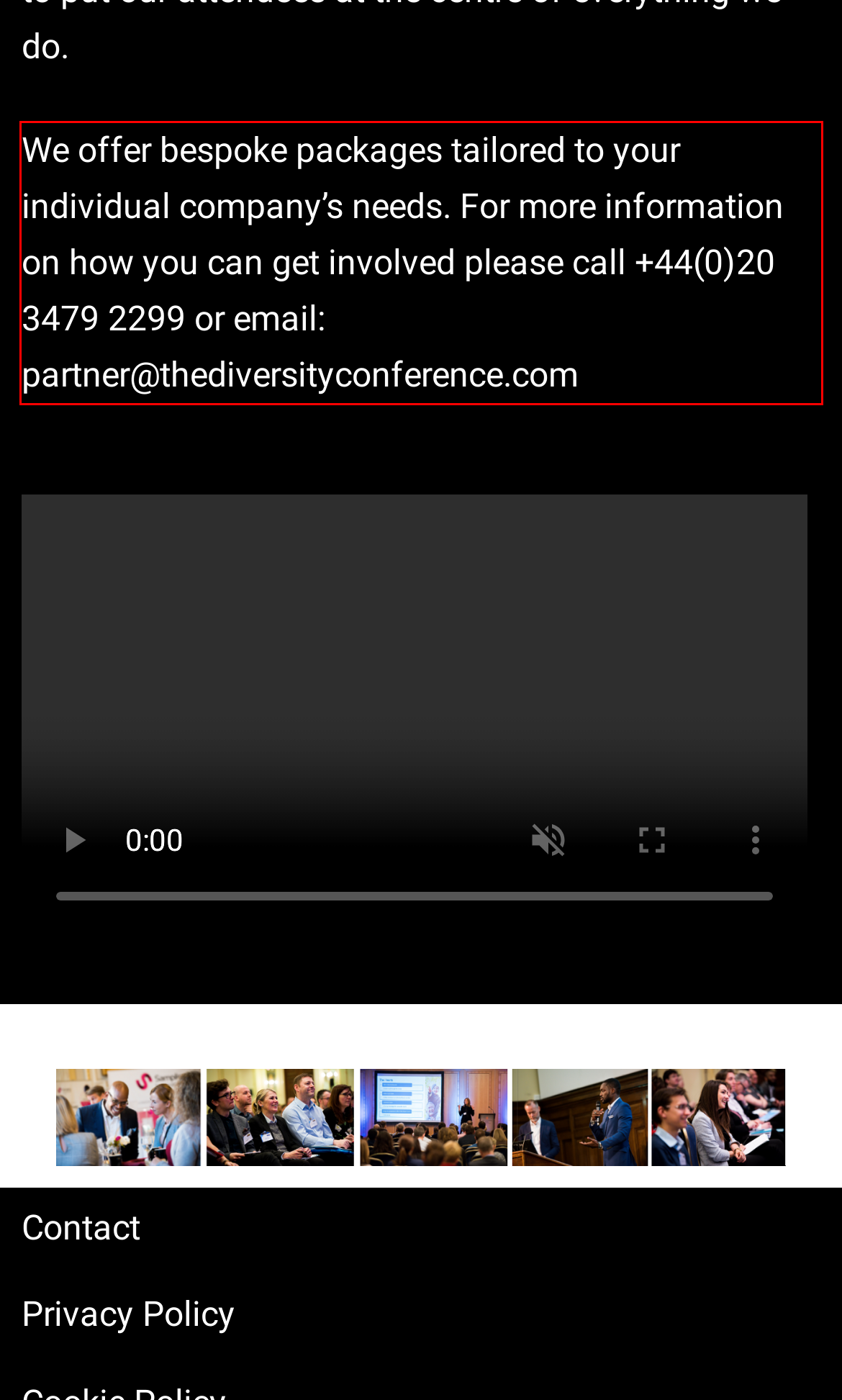There is a UI element on the webpage screenshot marked by a red bounding box. Extract and generate the text content from within this red box.

We offer bespoke packages tailored to your individual company’s needs. For more information on how you can get involved please call +44(0)20 3479 2299 or email: partner@thediversityconference.com